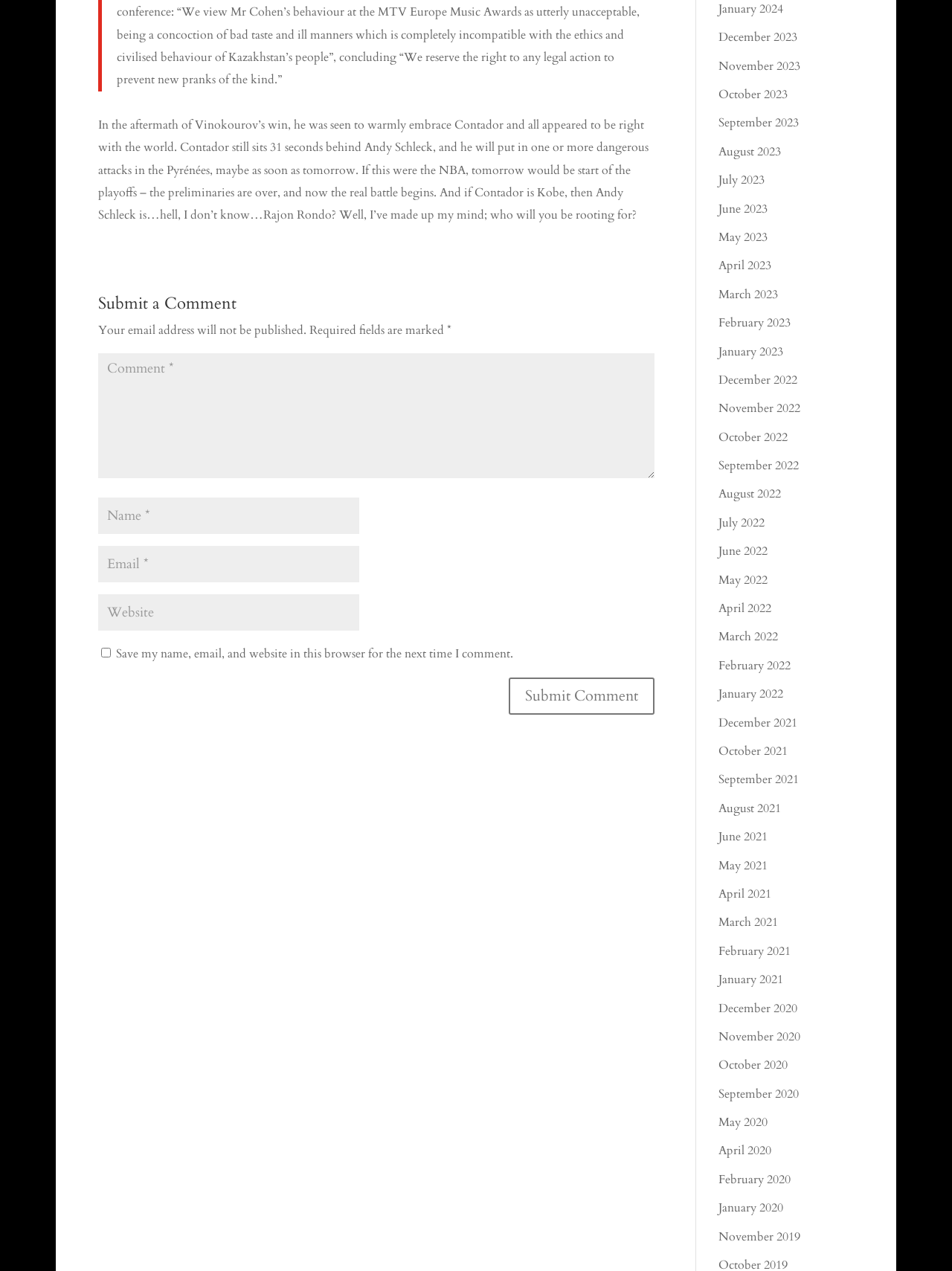What is the purpose of the form on the webpage? Please answer the question using a single word or phrase based on the image.

To submit a comment